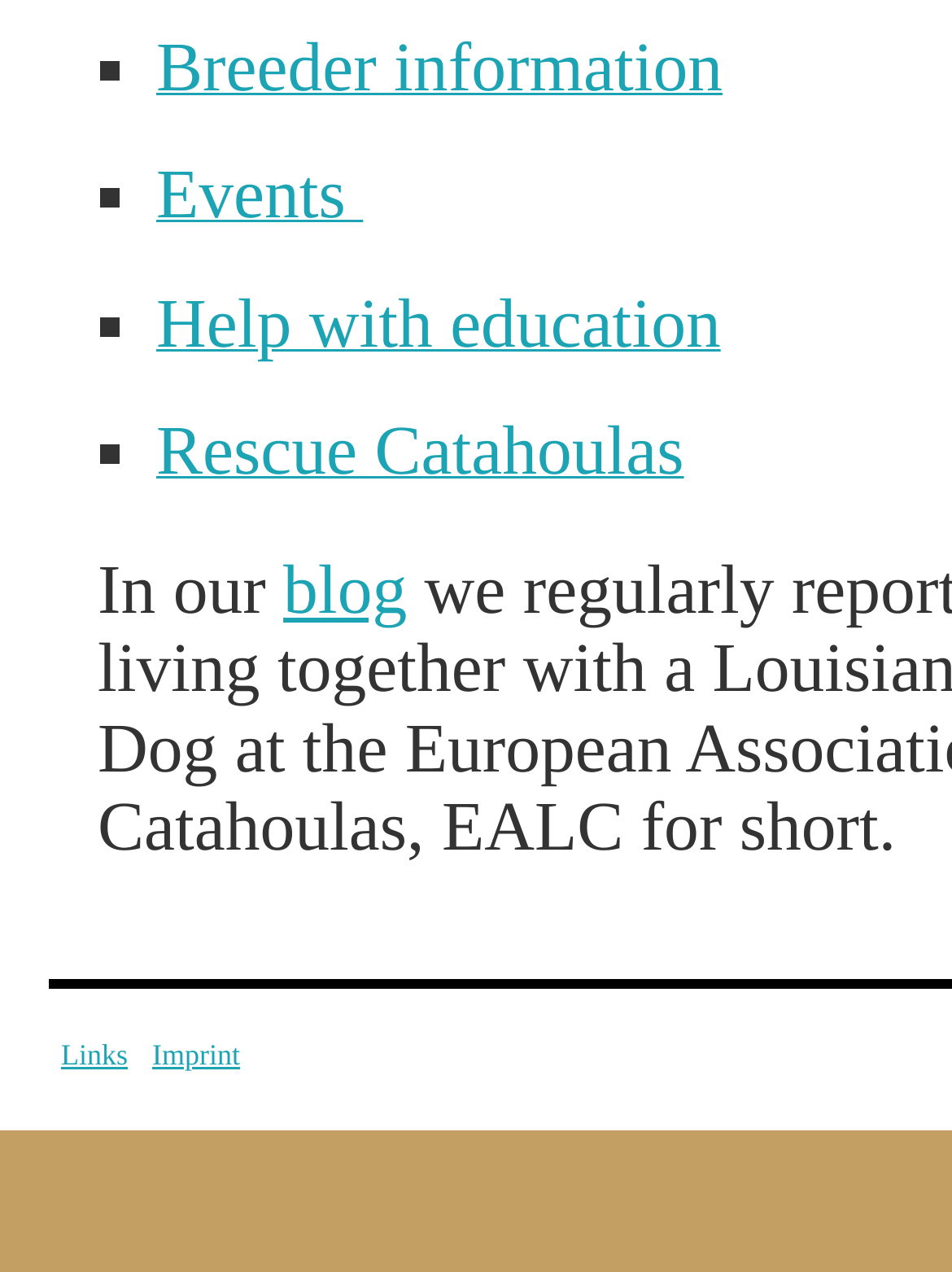Please pinpoint the bounding box coordinates for the region I should click to adhere to this instruction: "Get help with education".

[0.164, 0.247, 0.757, 0.279]